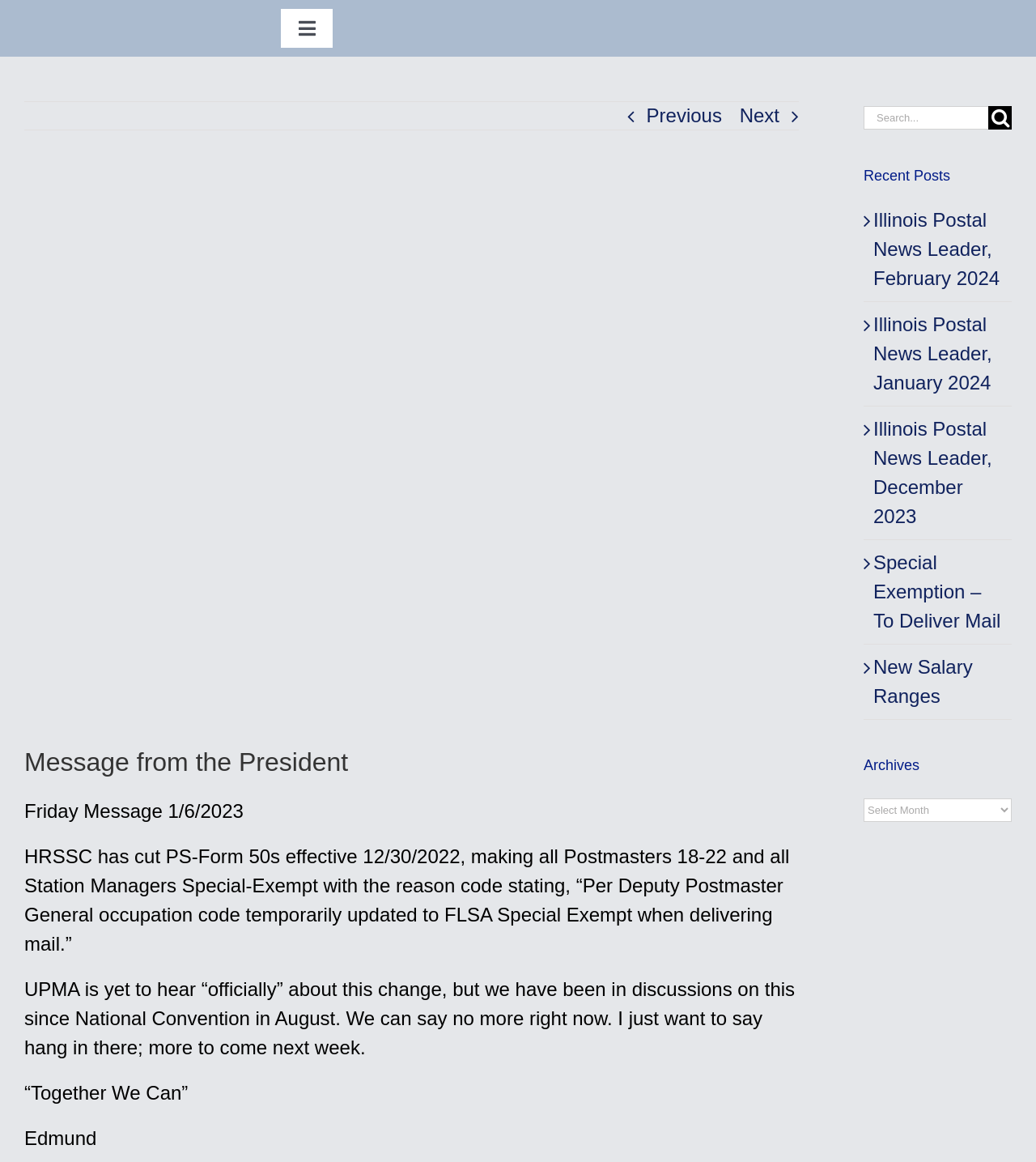Can you show the bounding box coordinates of the region to click on to complete the task described in the instruction: "Search for posts"?

[0.834, 0.091, 0.954, 0.111]